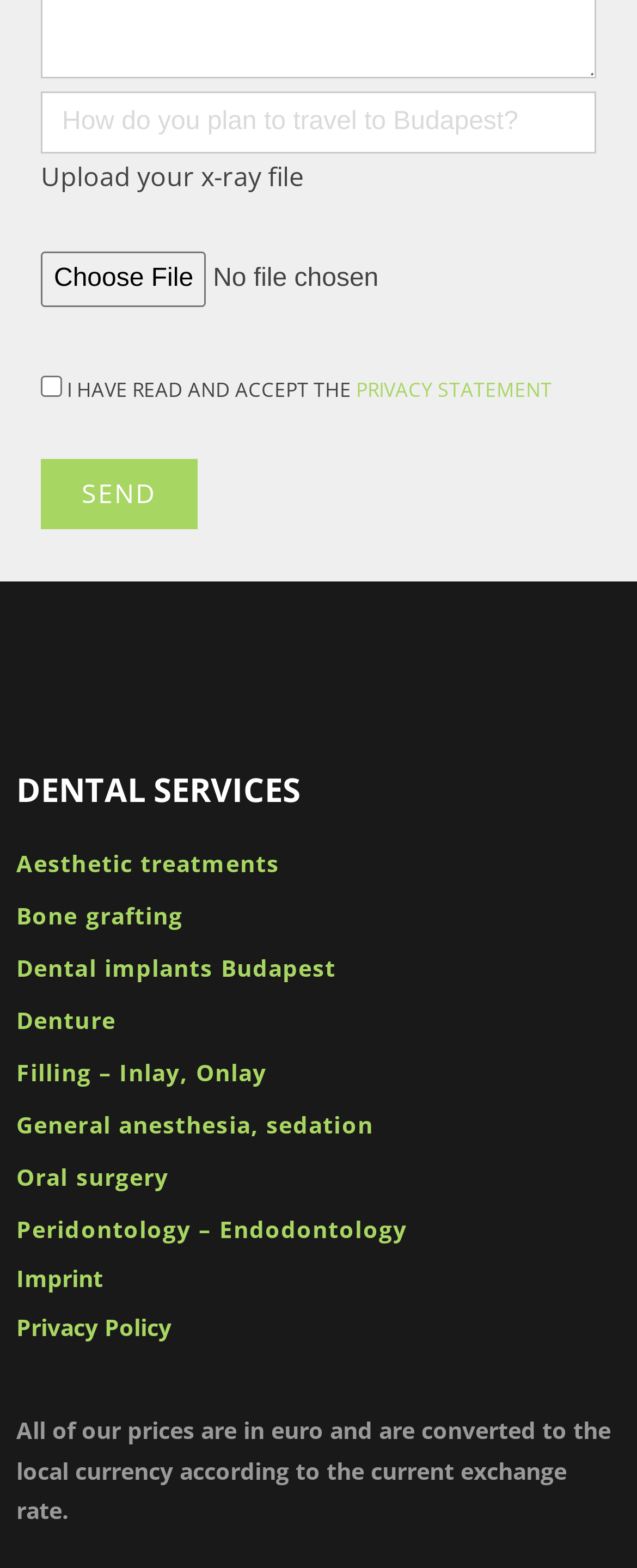Locate the bounding box of the UI element based on this description: "Denture". Provide four float numbers between 0 and 1 as [left, top, right, bottom].

[0.026, 0.64, 0.182, 0.66]